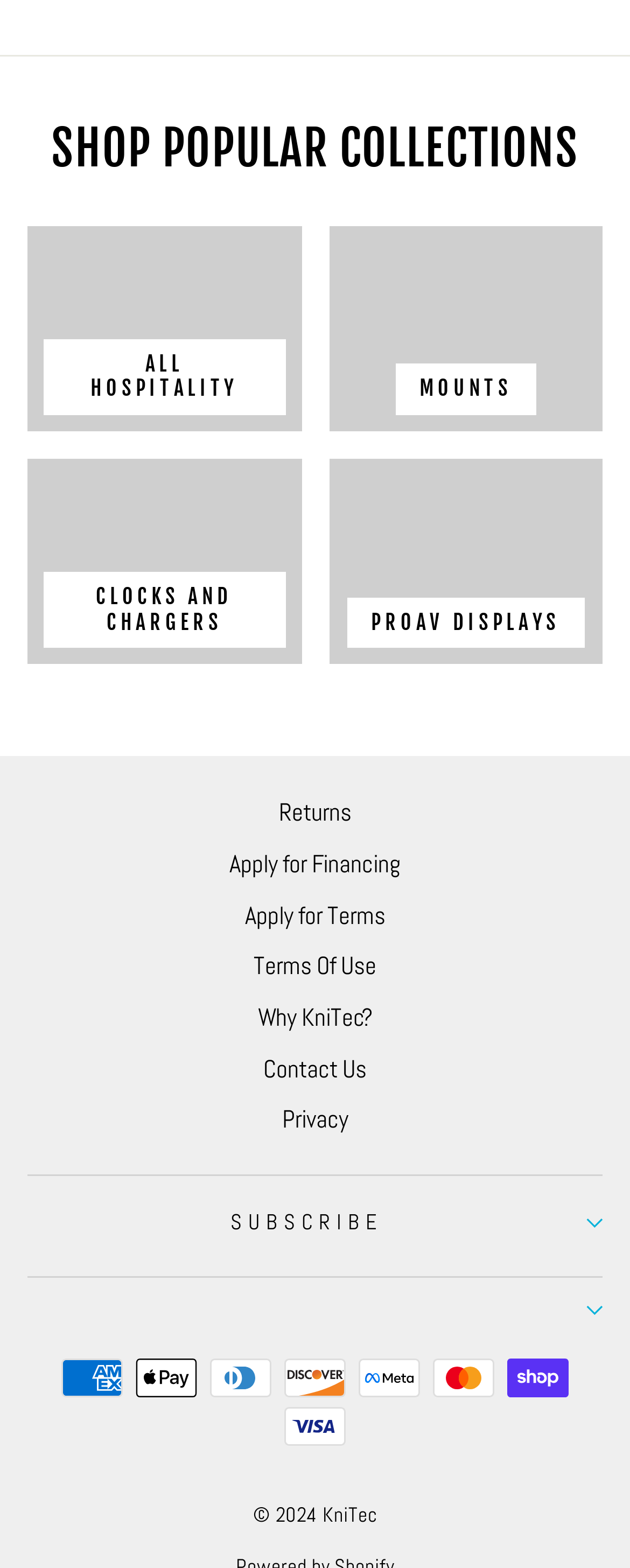What is the copyright year of the website?
Please respond to the question thoroughly and include all relevant details.

The copyright year of the website is 2024, as indicated by the StaticText element '© 2024 KniTec' at the bottom of the page.